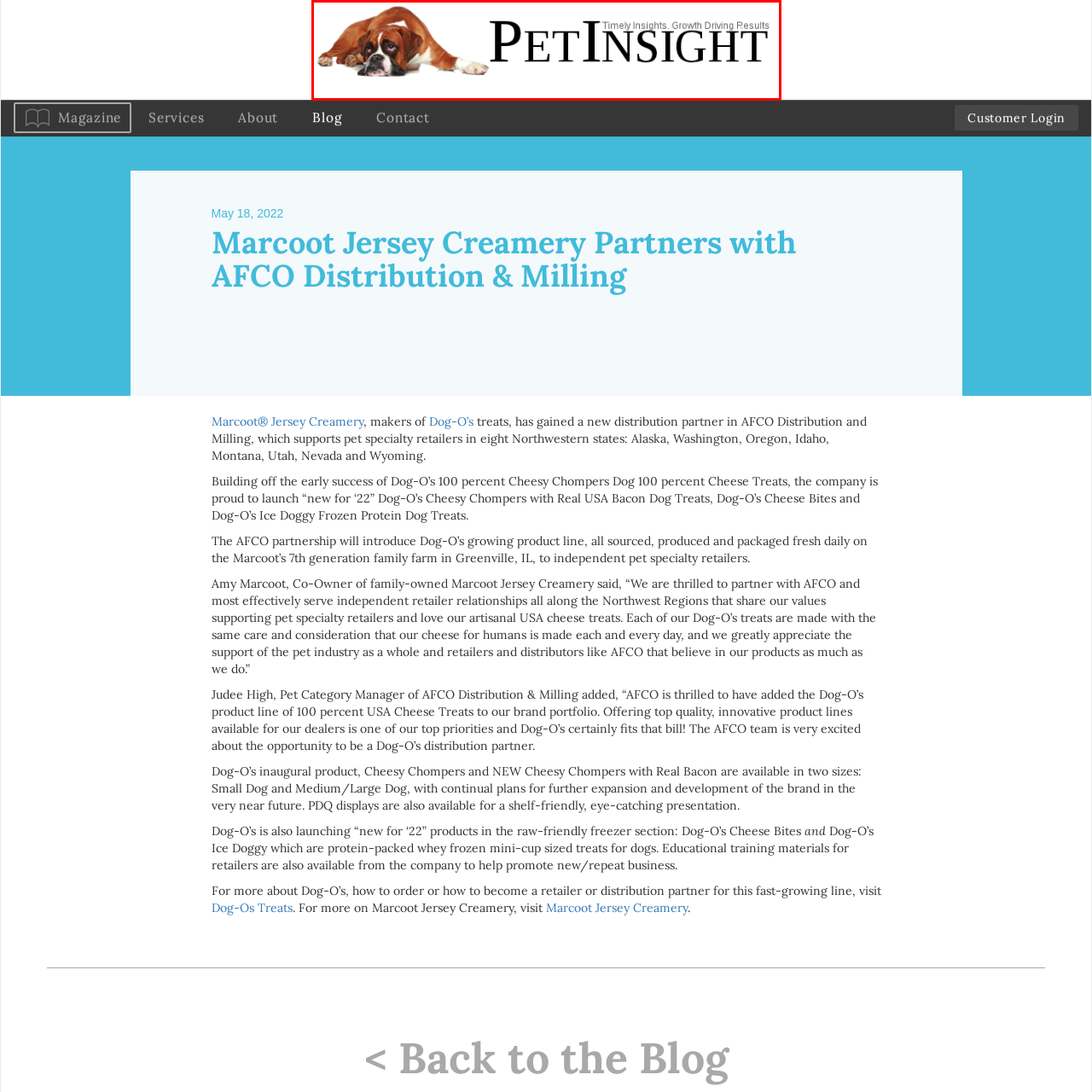View the image inside the red box and answer the question briefly with a word or phrase:
What is the name of the publication featured in the image?

Pet Insight